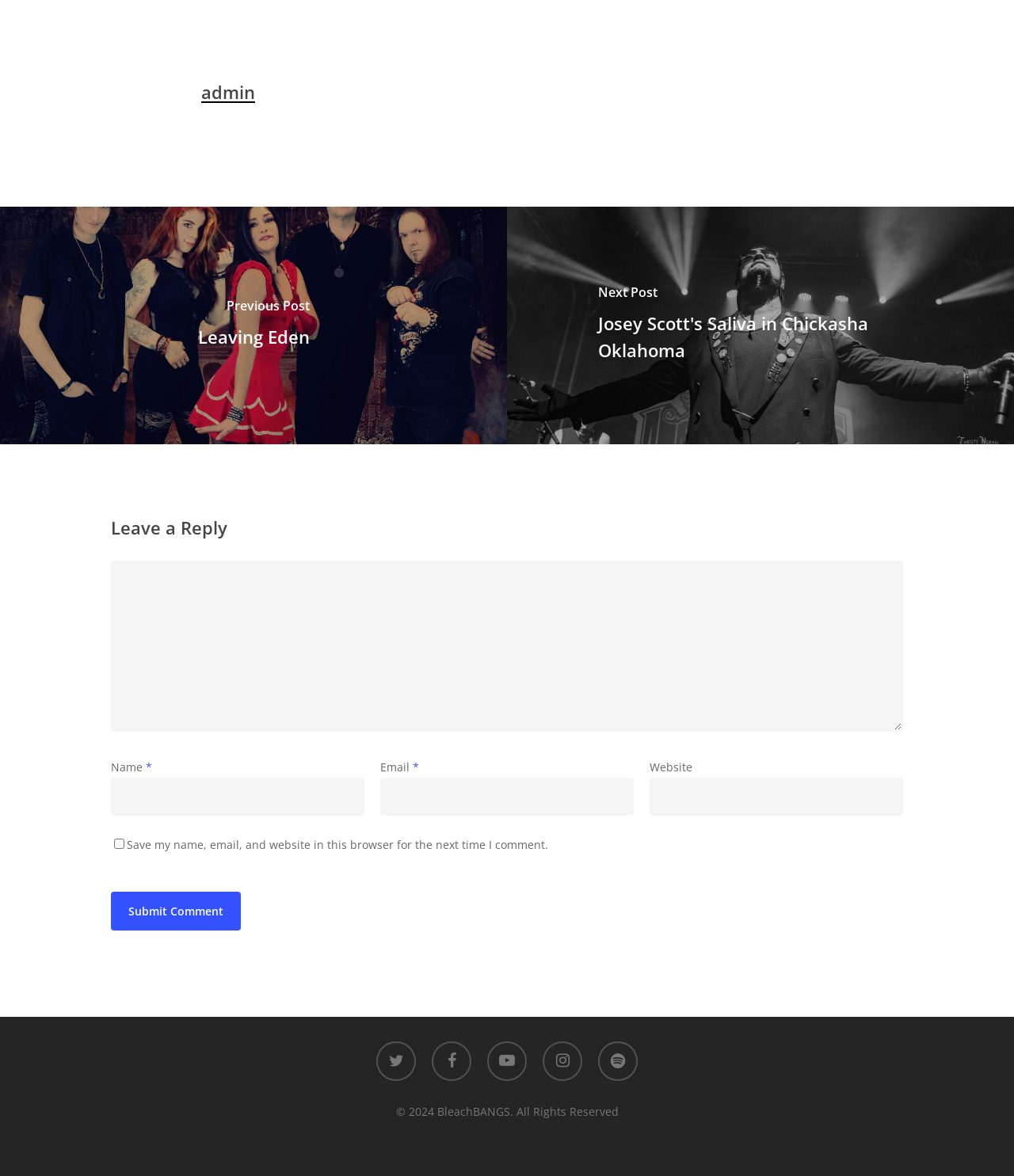What is the label of the first textbox?
Look at the screenshot and give a one-word or phrase answer.

Name